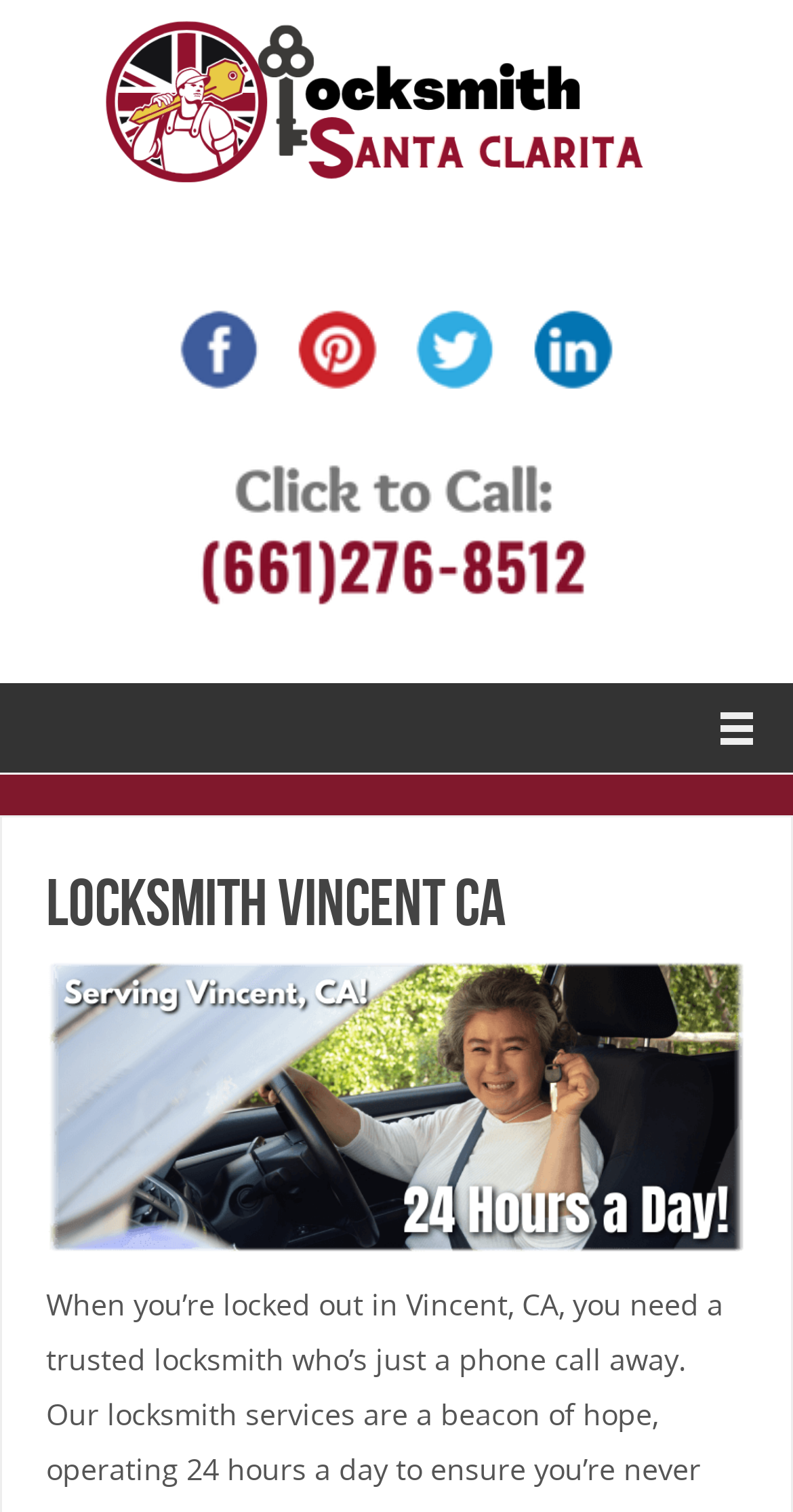Identify the title of the webpage and provide its text content.

Locksmith Vincent CA